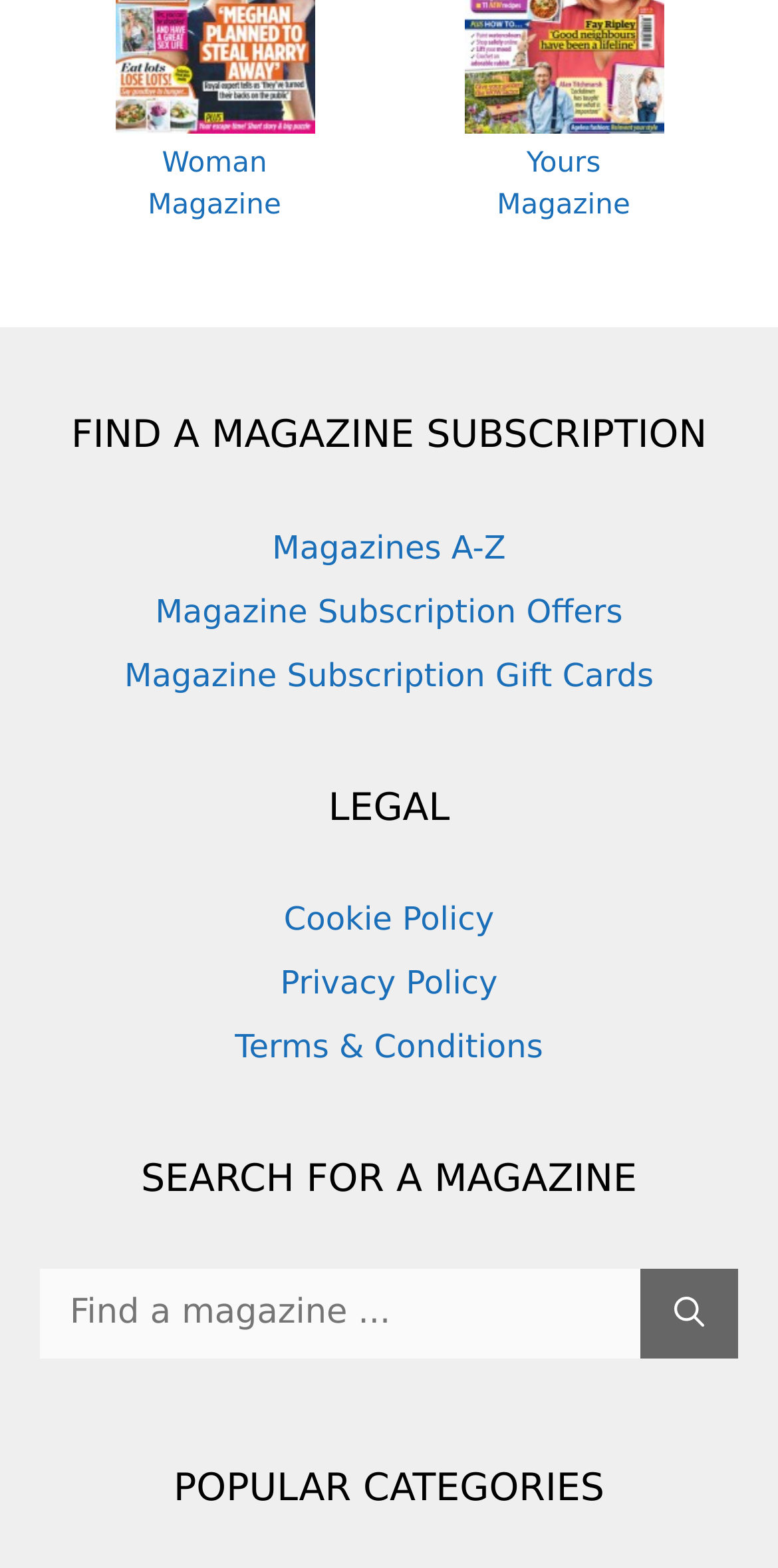Please locate the clickable area by providing the bounding box coordinates to follow this instruction: "Find a magazine subscription".

[0.051, 0.26, 0.949, 0.296]